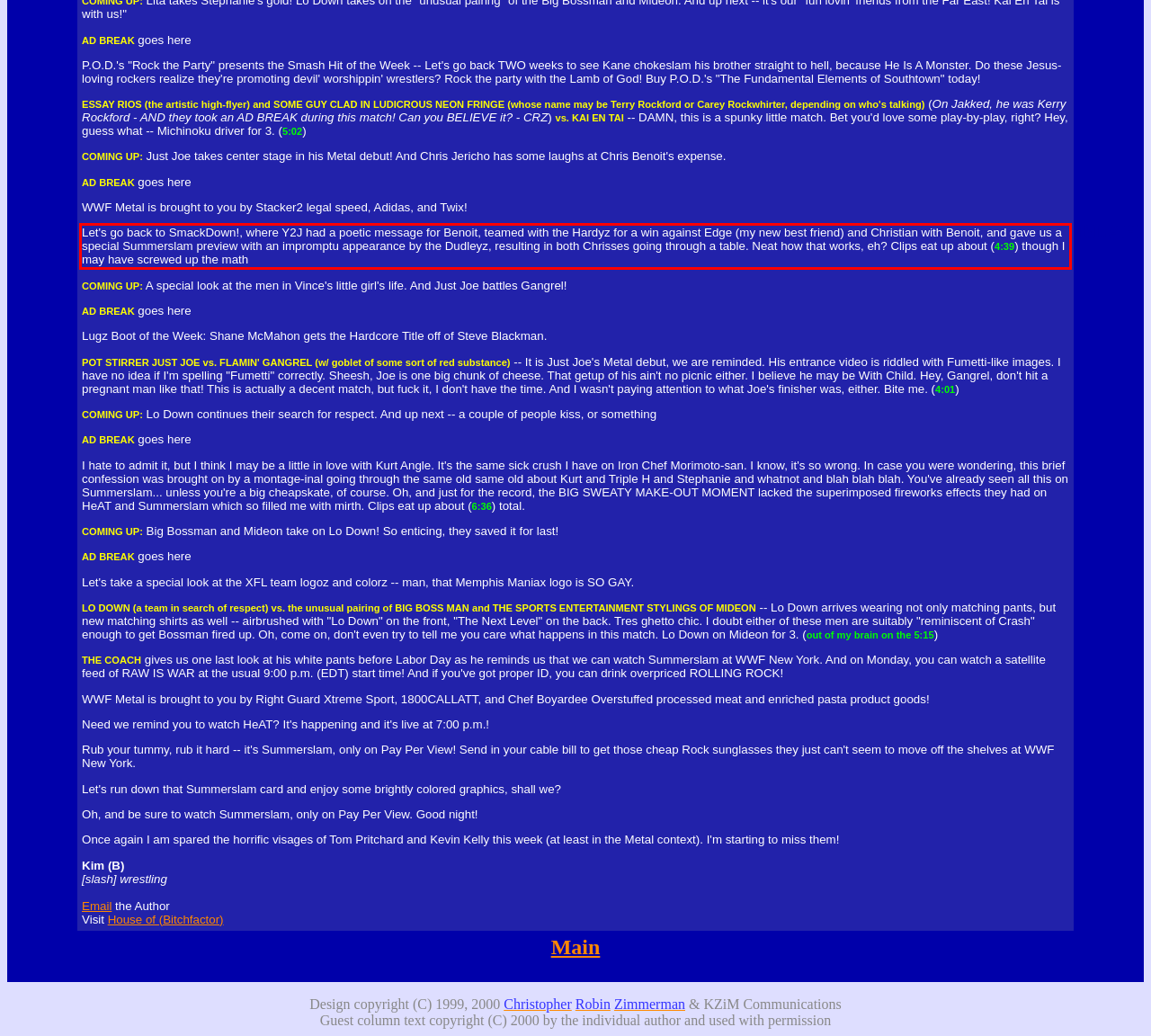You have a screenshot of a webpage, and there is a red bounding box around a UI element. Utilize OCR to extract the text within this red bounding box.

Let's go back to SmackDown!, where Y2J had a poetic message for Benoit, teamed with the Hardyz for a win against Edge (my new best friend) and Christian with Benoit, and gave us a special Summerslam preview with an impromptu appearance by the Dudleyz, resulting in both Chrisses going through a table. Neat how that works, eh? Clips eat up about (4:39) though I may have screwed up the math